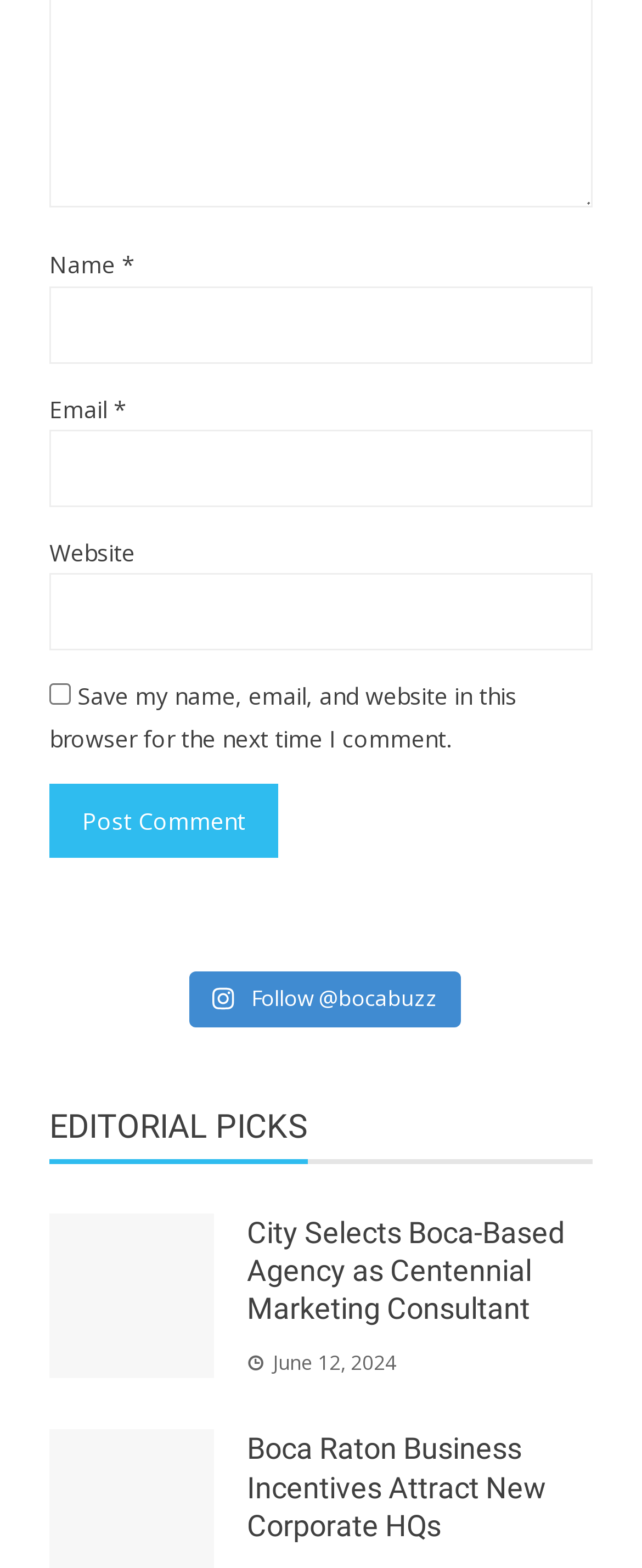What is the button below the text boxes for?
Please craft a detailed and exhaustive response to the question.

The button below the text boxes has a text 'Post Comment' and bounding box coordinates [0.077, 0.5, 0.433, 0.547], which indicates its purpose is to submit a comment.